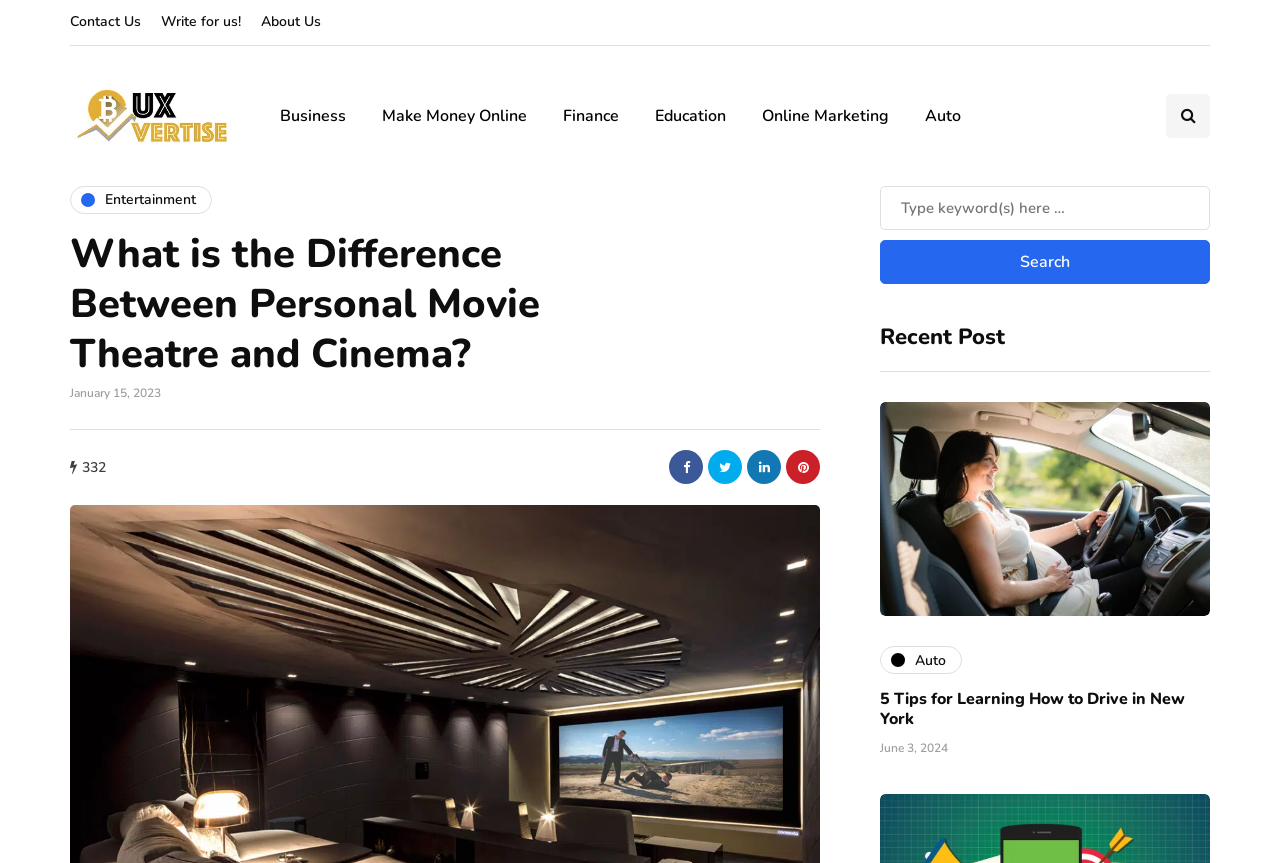Show the bounding box coordinates of the region that should be clicked to follow the instruction: "Read the article about 5 Tips for Learning How to Drive in New York."

[0.688, 0.797, 0.926, 0.846]